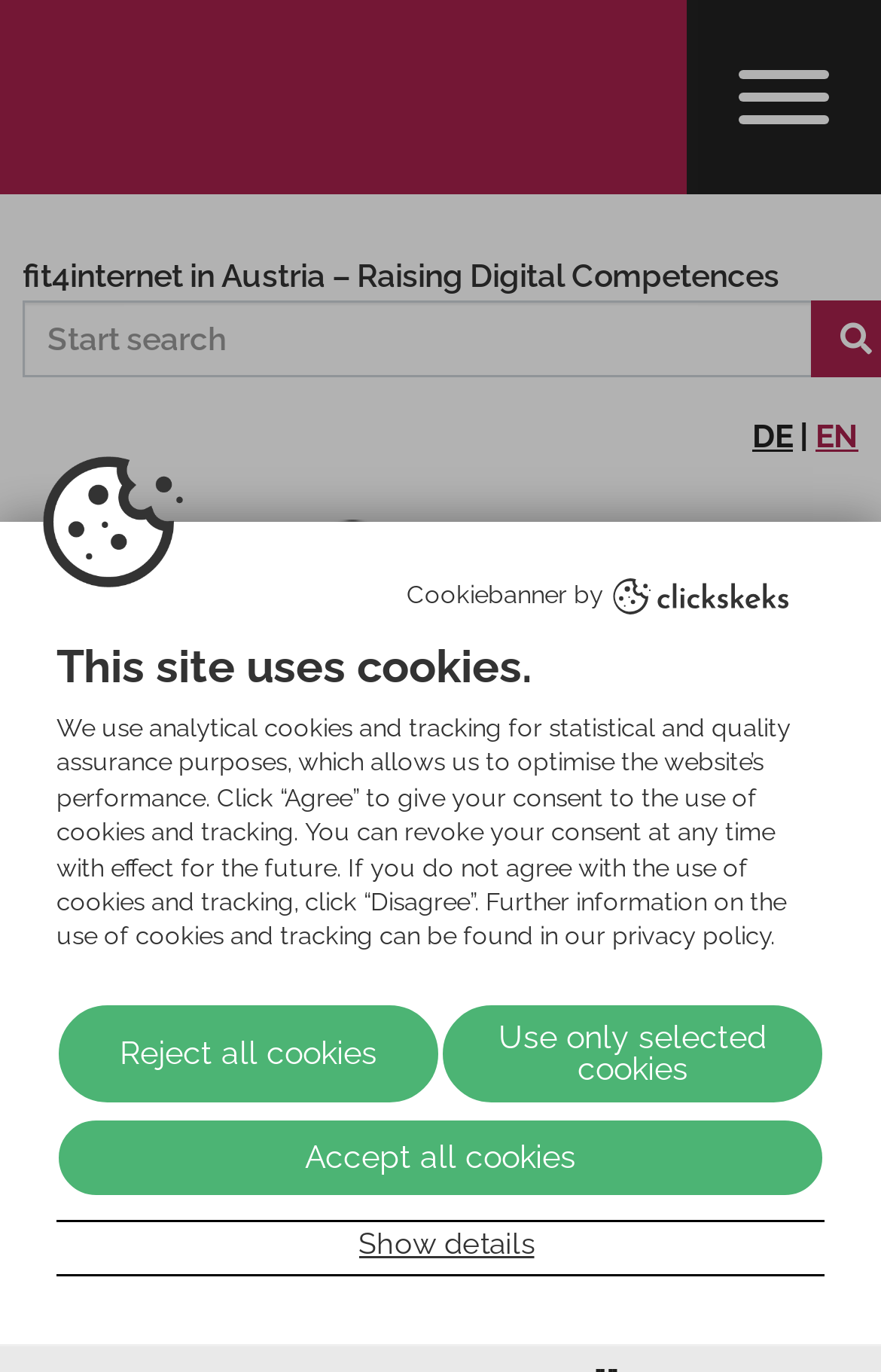Given the content of the image, can you provide a detailed answer to the question?
What is the name of the organization?

The name of the organization can be inferred from the static text 'fit4internet in Austria – Raising Digital Competences' at the top of the webpage, which suggests that the organization is focused on raising digital competences in Austria.